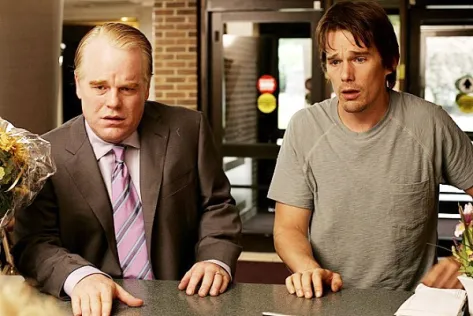What genre does the film 'Before the Devil Knows You’re Dead' blend?
Give a detailed response to the question by analyzing the screenshot.

According to the caption, the film expertly blends elements of neo-noir and Greek tragedy, unfolding a gripping narrative that highlights the consequences of their ill-fated decisions.